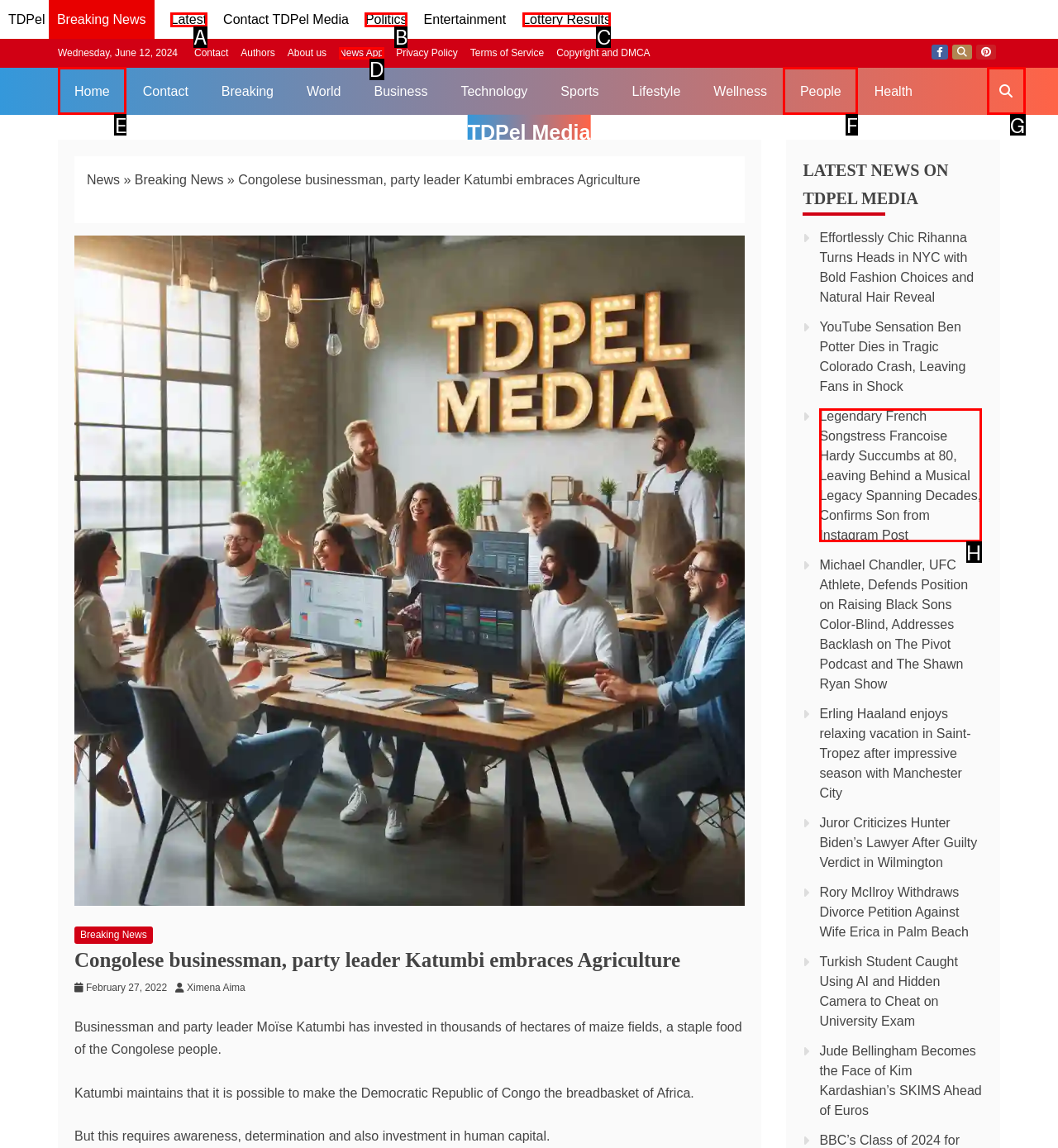To achieve the task: Search for something on TDPel Media, which HTML element do you need to click?
Respond with the letter of the correct option from the given choices.

G